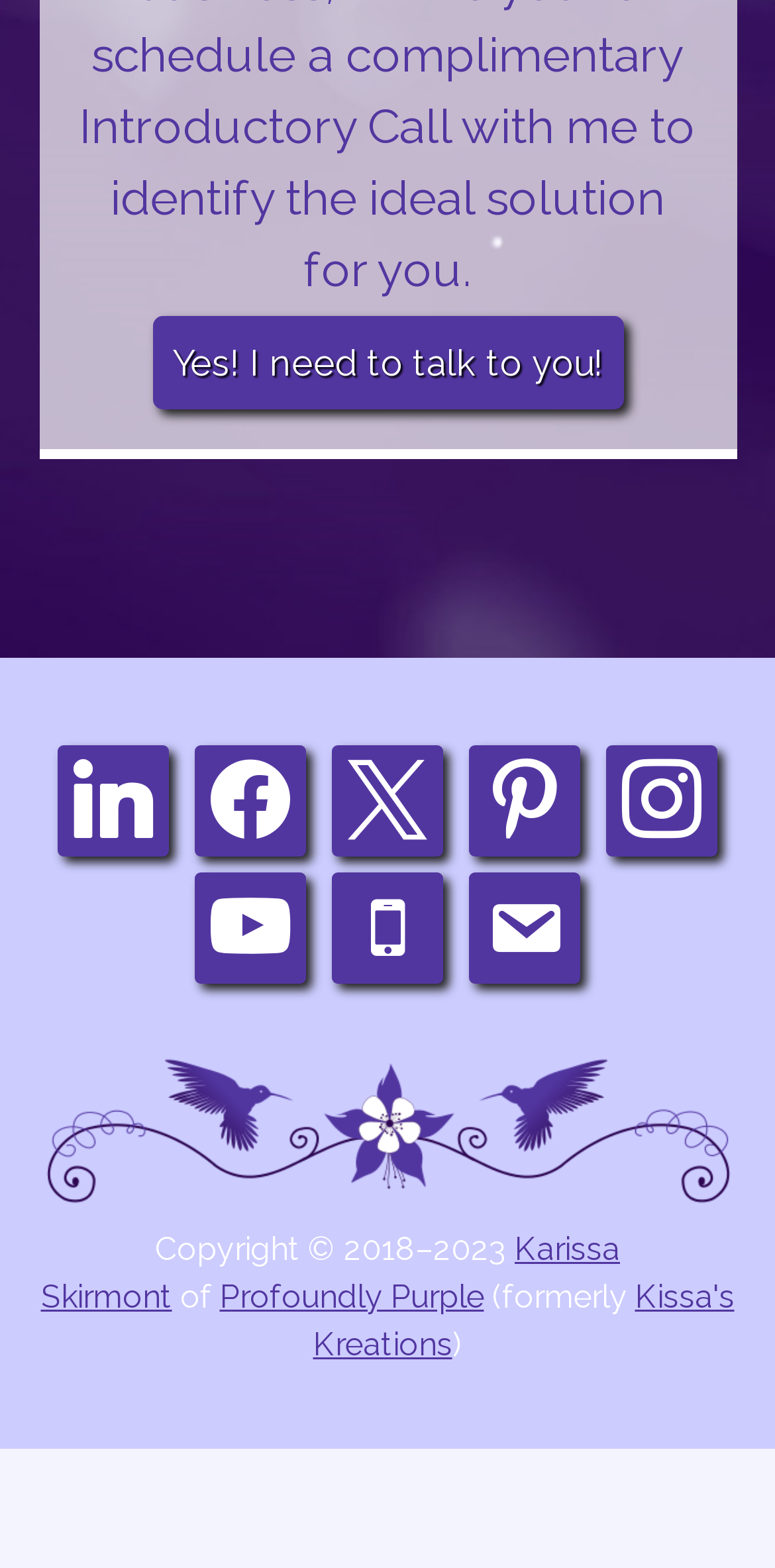Please determine the bounding box of the UI element that matches this description: Kissa's Kreations. The coordinates should be given as (top-left x, top-left y, bottom-right x, bottom-right y), with all values between 0 and 1.

[0.404, 0.815, 0.947, 0.869]